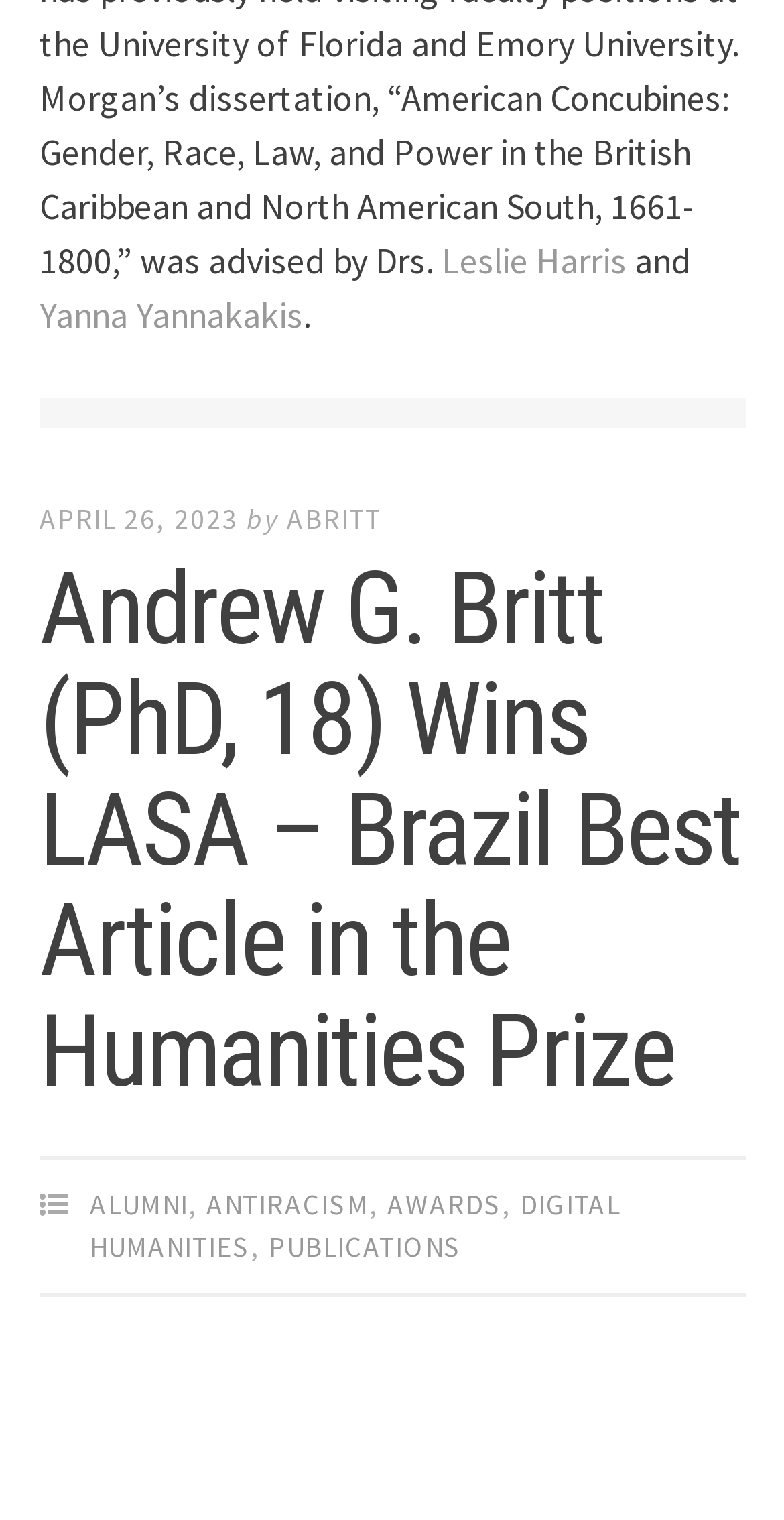Can you specify the bounding box coordinates of the area that needs to be clicked to fulfill the following instruction: "Switch to English language"?

None